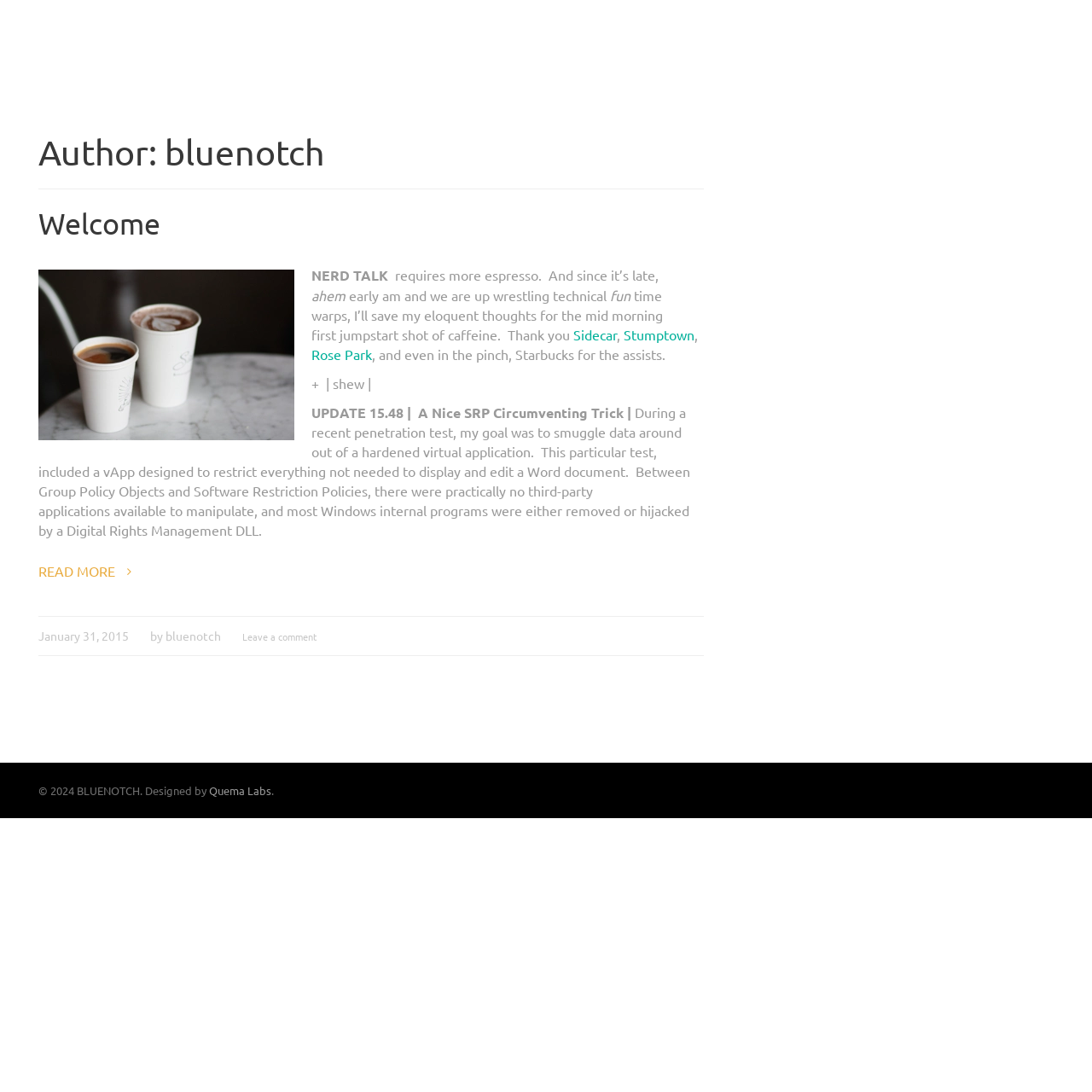Please specify the bounding box coordinates of the area that should be clicked to accomplish the following instruction: "Search Posts". The coordinates should consist of four float numbers between 0 and 1, i.e., [left, top, right, bottom].

None